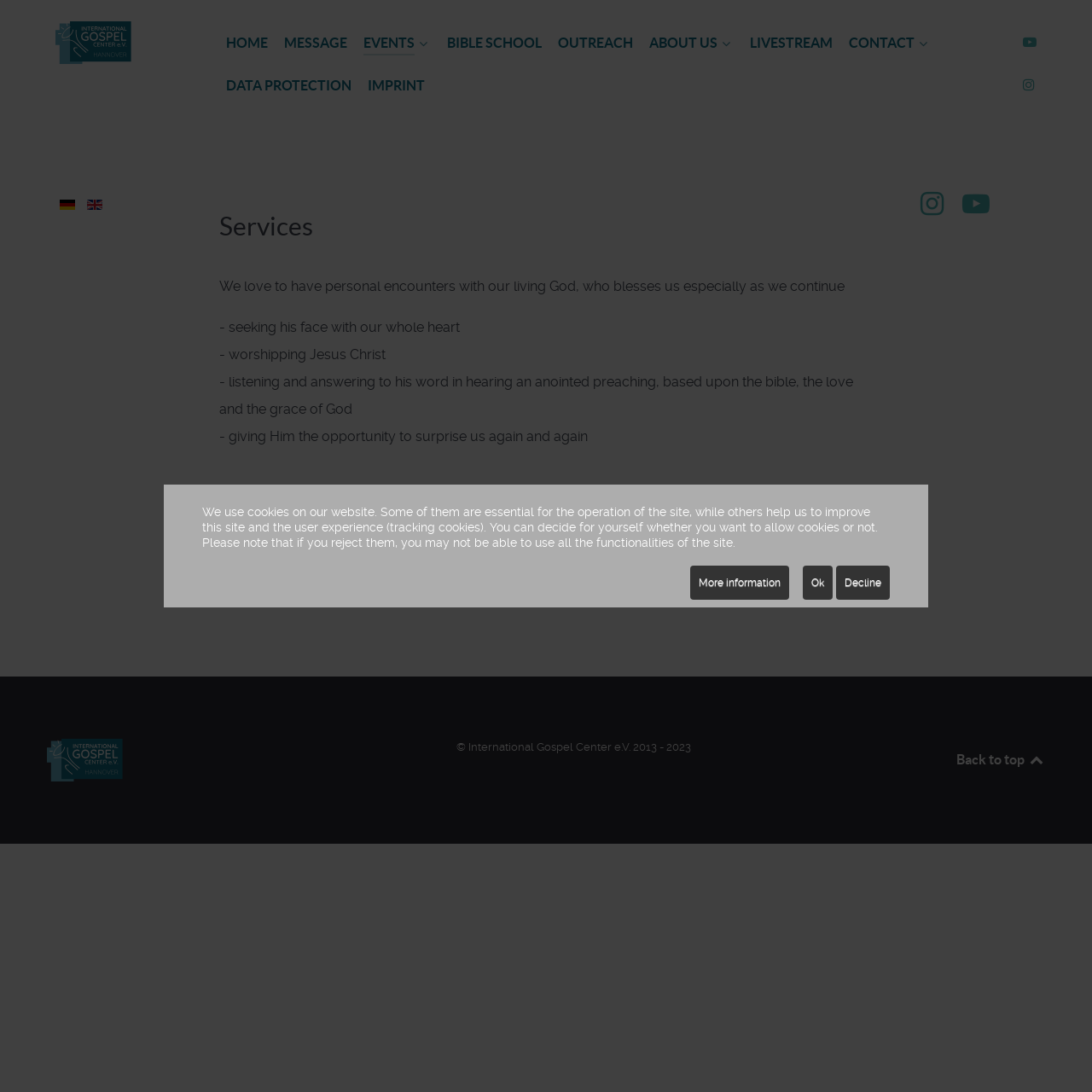Can you find the bounding box coordinates of the area I should click to execute the following instruction: "Click the LIVESTREAM link"?

[0.687, 0.029, 0.762, 0.052]